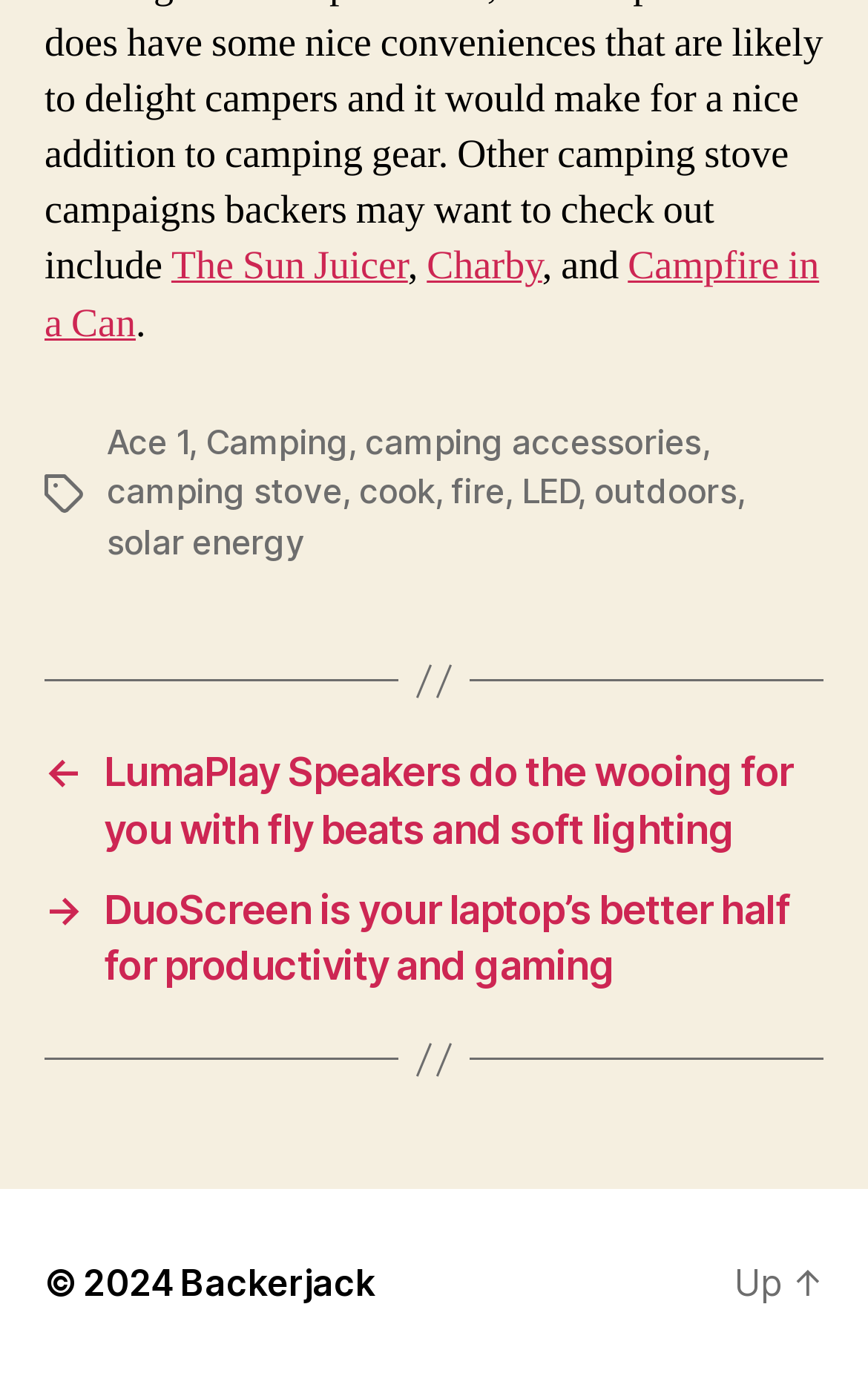Please identify the bounding box coordinates of the element on the webpage that should be clicked to follow this instruction: "Go back to the top". The bounding box coordinates should be given as four float numbers between 0 and 1, formatted as [left, top, right, bottom].

[0.846, 0.914, 0.949, 0.951]